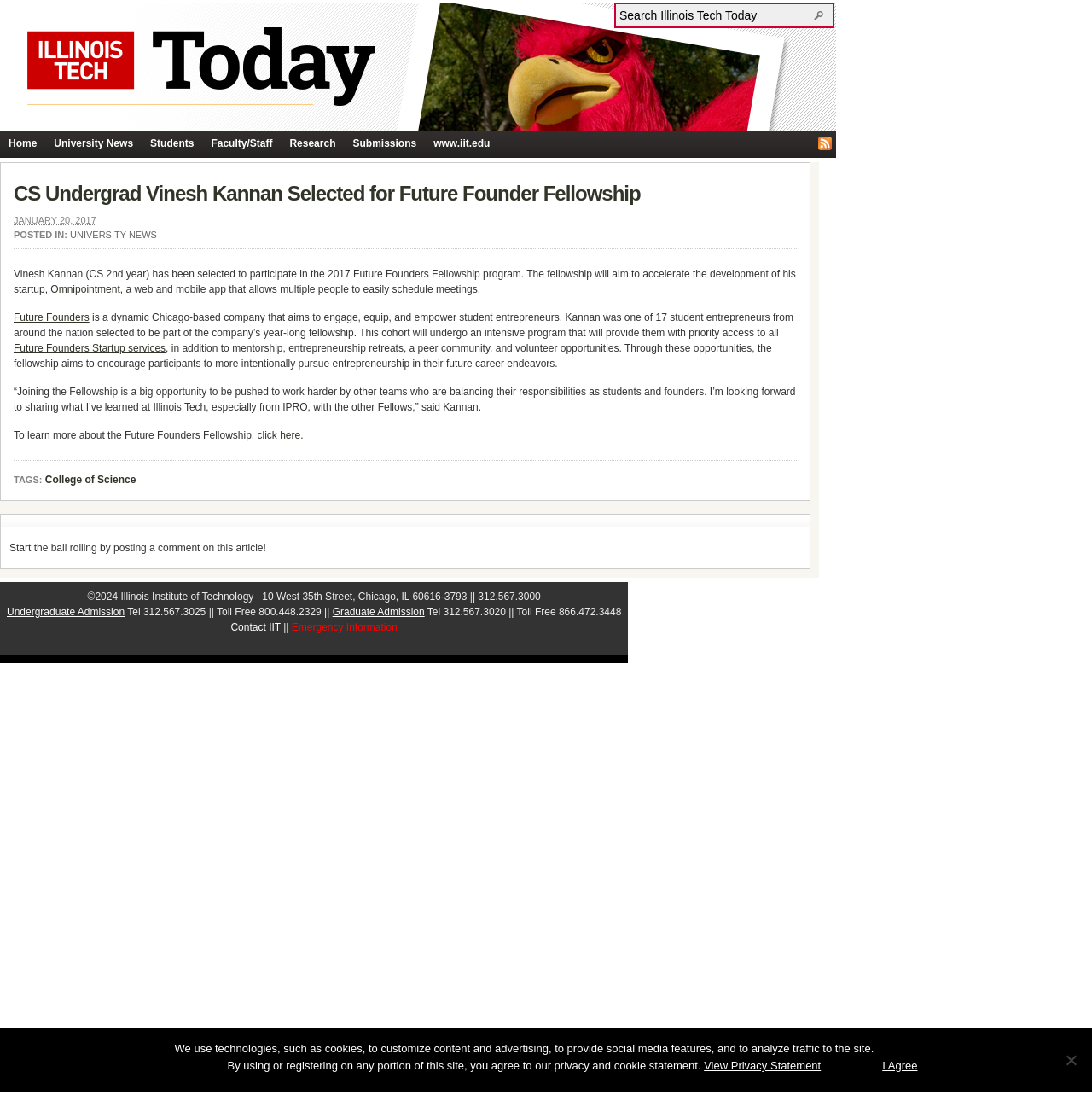Based on the image, please respond to the question with as much detail as possible:
What is the purpose of the Future Founders Fellowship?

I found the answer by reading the article content, which mentions that the fellowship aims to 'encourage participants to more intentionally pursue entrepreneurship in their future career endeavors.' This suggests that the purpose of the Future Founders Fellowship is to encourage entrepreneurship.